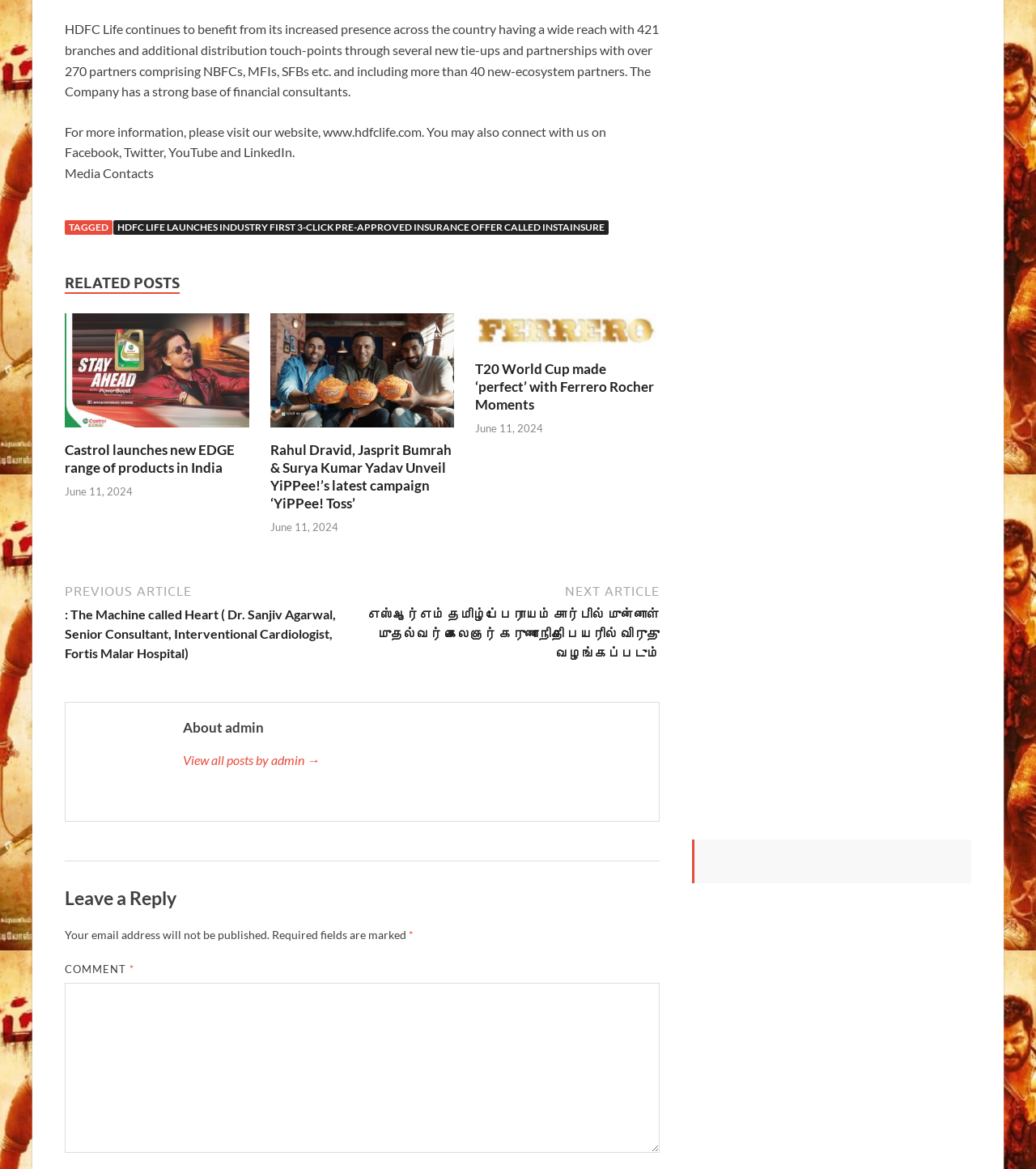Please determine the bounding box coordinates of the section I need to click to accomplish this instruction: "Click on the link to learn more about HDFC Life".

[0.062, 0.106, 0.585, 0.137]